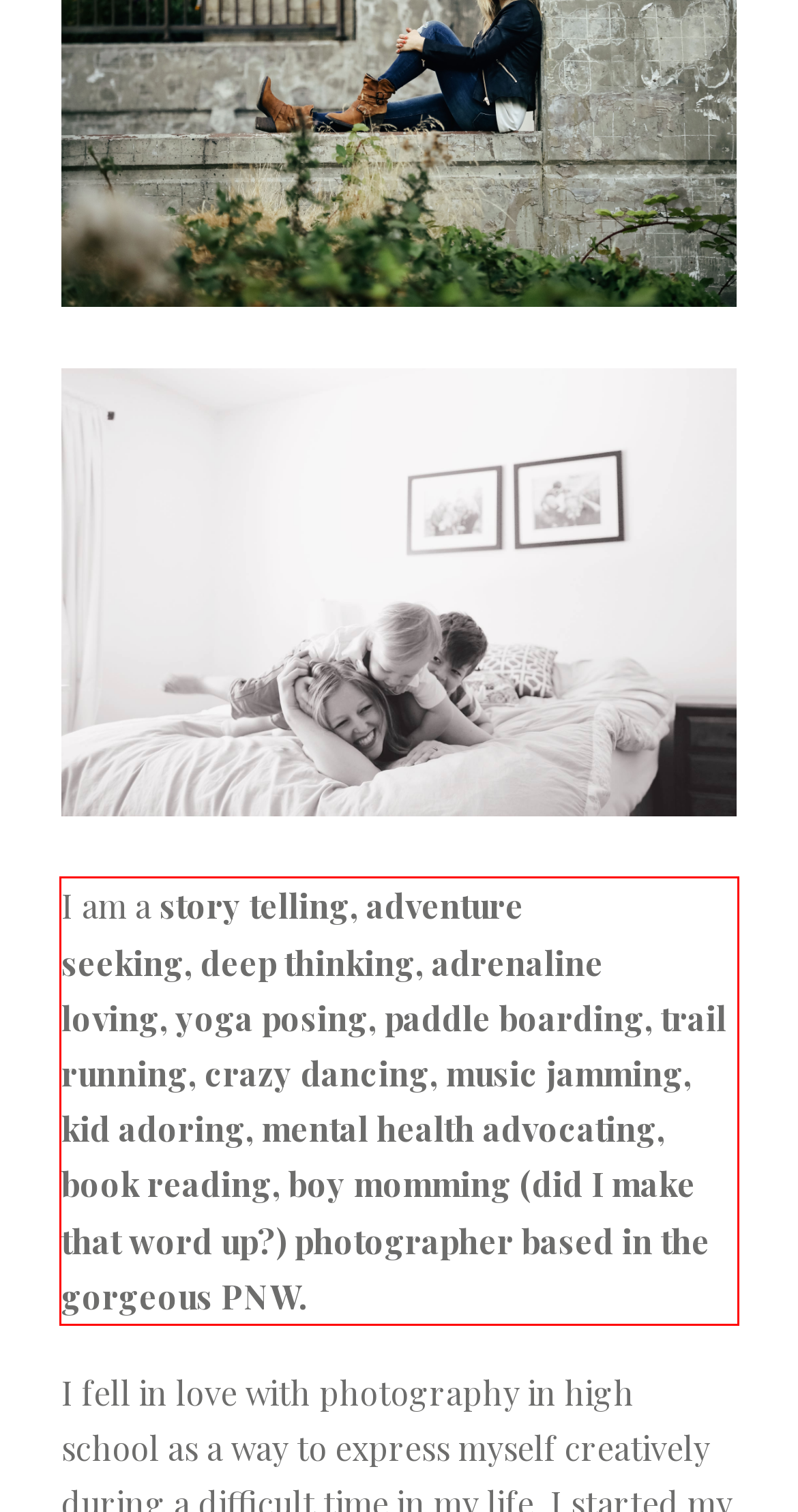Using the provided screenshot of a webpage, recognize and generate the text found within the red rectangle bounding box.

I am a story telling, adventure seeking, deep thinking, adrenaline loving, yoga posing, paddle boarding, trail running, crazy dancing, music jamming, kid adoring, mental health advocating, book reading, boy momming (did I make that word up?) photographer based in the gorgeous PNW.